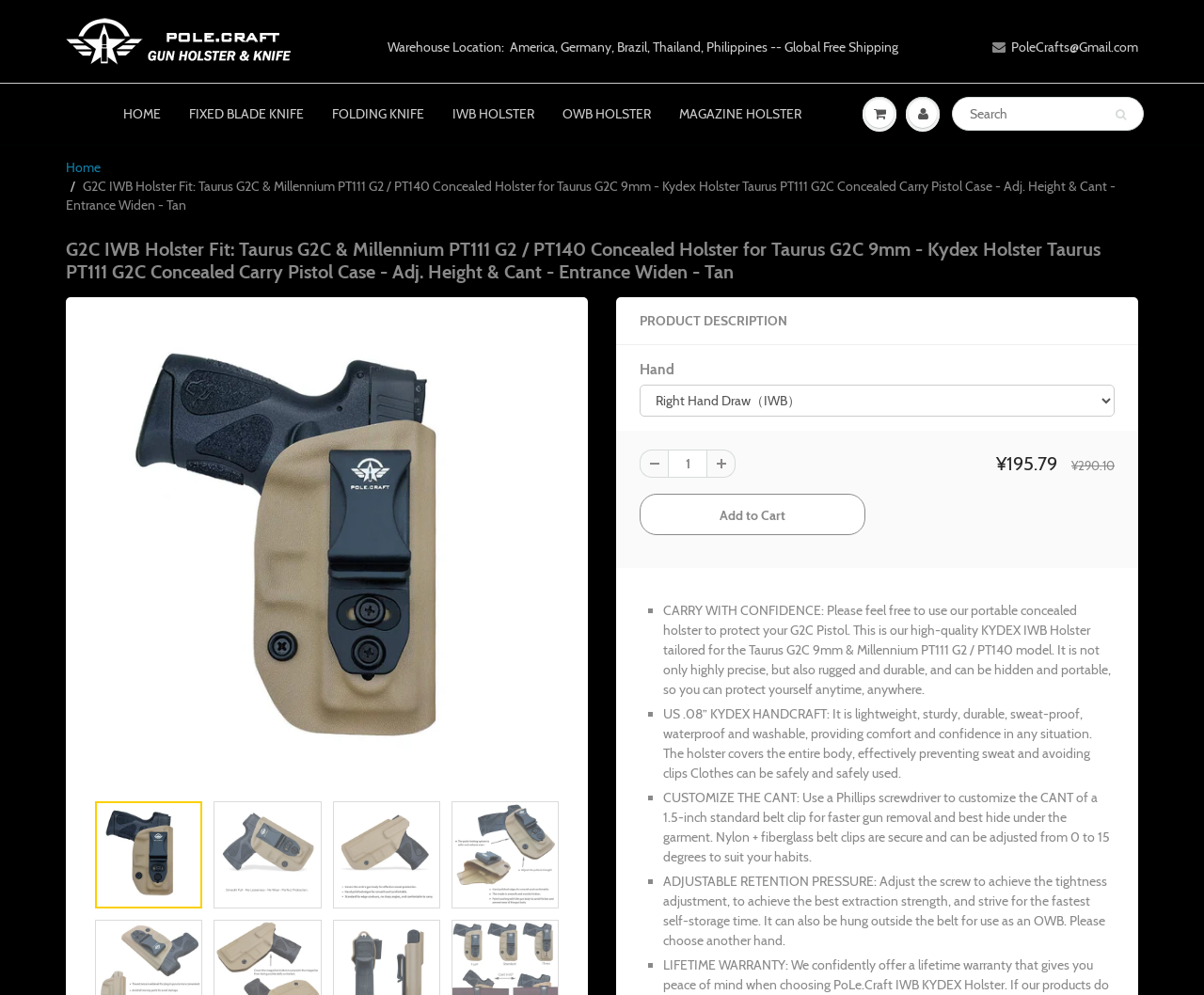Specify the bounding box coordinates of the area to click in order to execute this command: 'Add to cart'. The coordinates should consist of four float numbers ranging from 0 to 1, and should be formatted as [left, top, right, bottom].

[0.531, 0.496, 0.719, 0.538]